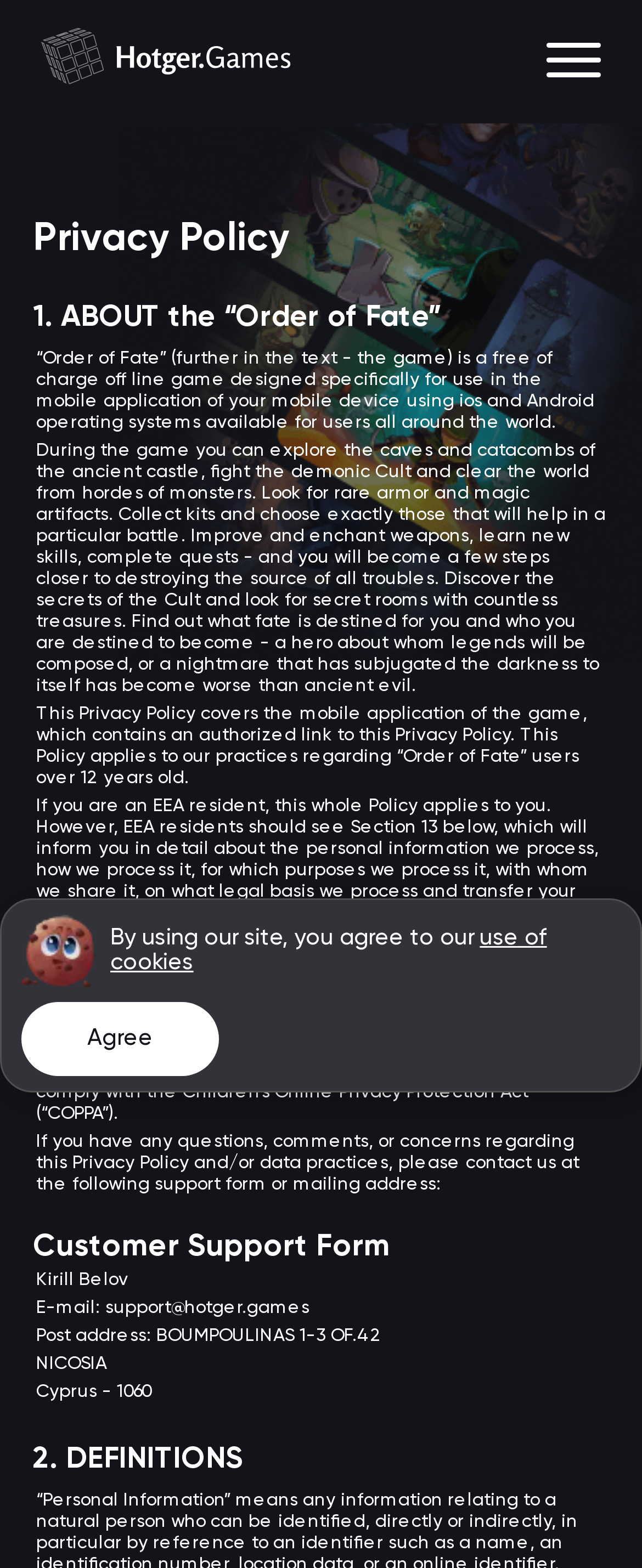What is the purpose of the game?
Refer to the screenshot and deliver a thorough answer to the question presented.

The purpose of the game is described in the text as 'During the game you can explore the caves and catacombs of the ancient castle, fight the demonic Cult and clear the world from hordes of monsters.'